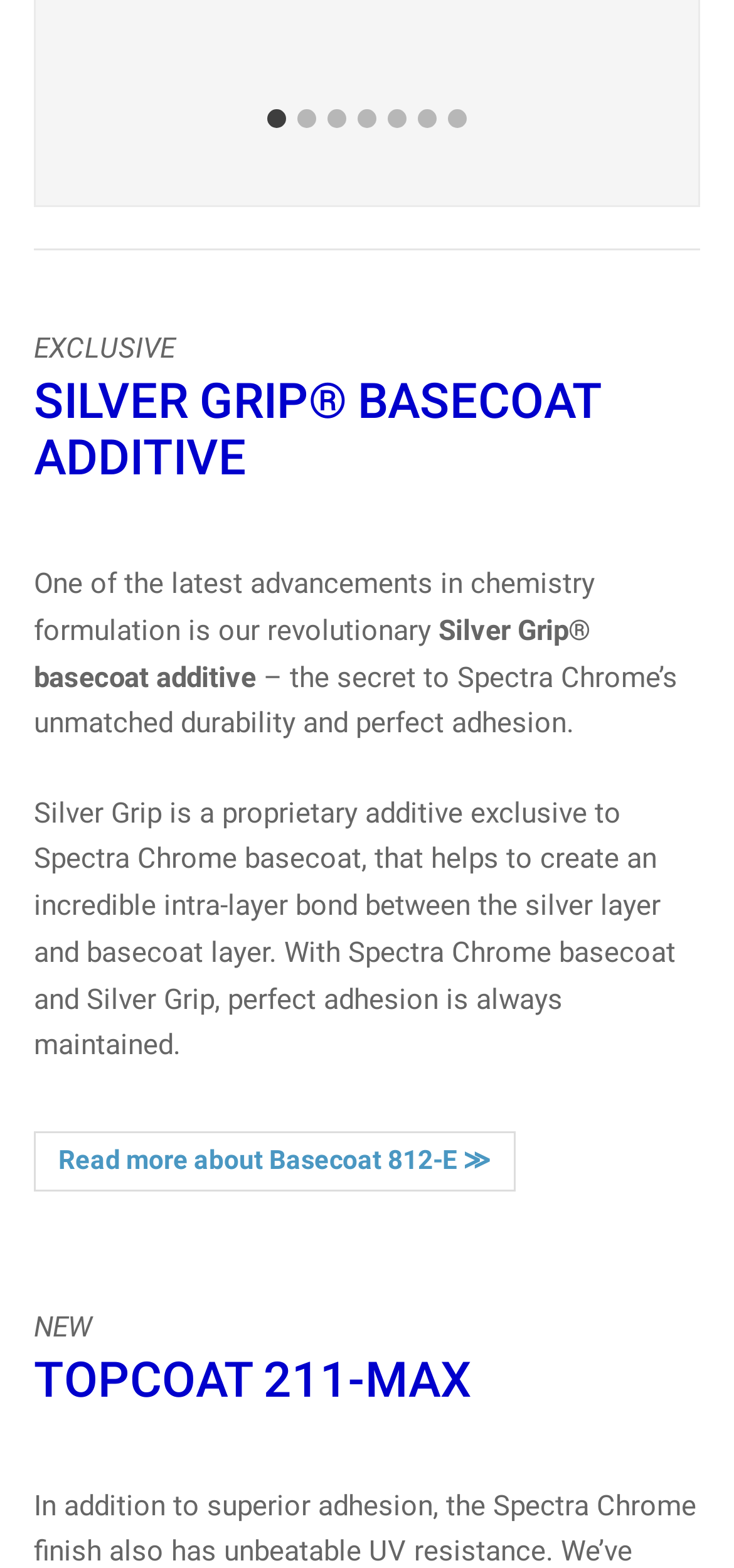Look at the image and write a detailed answer to the question: 
What is the name of the basecoat additive?

The webpage mentions 'Silver Grip® basecoat additive' as a proprietary additive exclusive to Spectra Chrome basecoat, which helps to create an incredible intra-layer bond between the silver layer and basecoat layer.